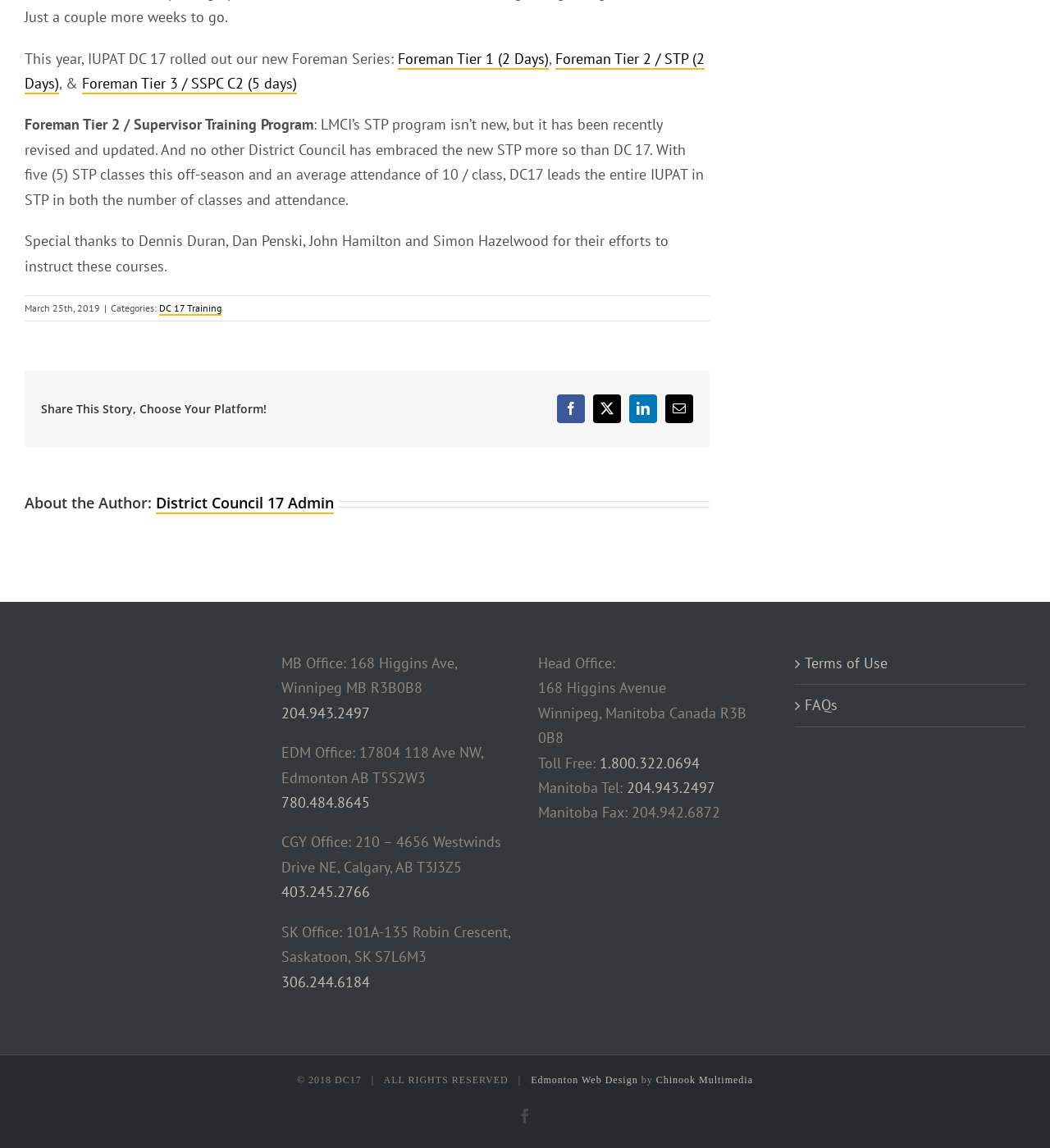Given the webpage screenshot, identify the bounding box of the UI element that matches this description: "District Council 17 Admin".

[0.148, 0.429, 0.318, 0.448]